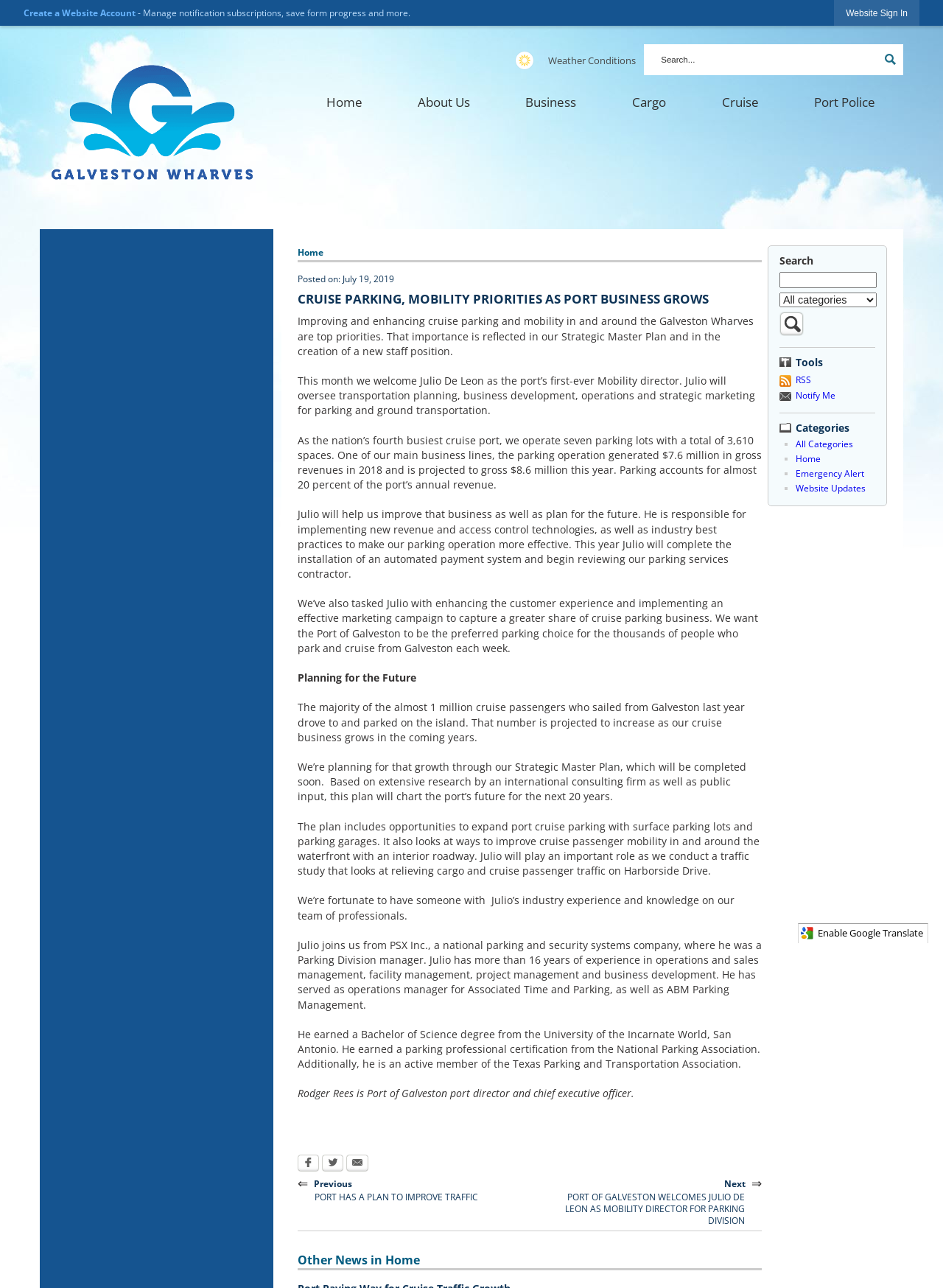Identify the bounding box coordinates for the element you need to click to achieve the following task: "Click on the 'Weather Conditions' link". The coordinates must be four float values ranging from 0 to 1, formatted as [left, top, right, bottom].

[0.546, 0.04, 0.683, 0.054]